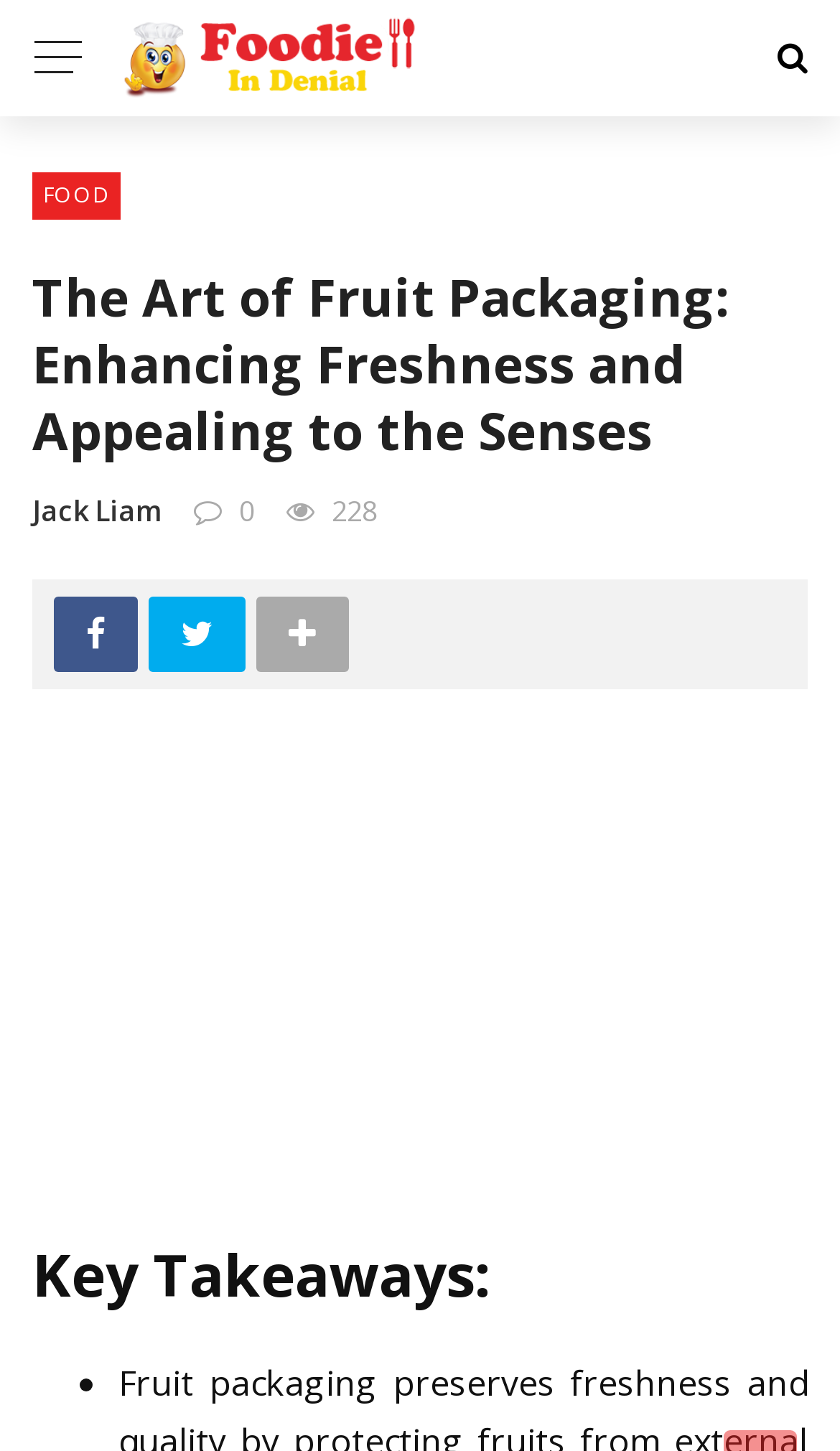Create a detailed summary of the webpage's content and design.

The webpage is about "The Art of Fruit Packaging: Enhancing Freshness and Appealing to the Senses" and is part of the "Foodie In Denial" website. At the top left, there is a logo image with the text "Logo" and a link to the website's homepage. Next to the logo, there are two links, "FOOD" and "Jack Liam", which are likely navigation links.

Below the logo and navigation links, there is a heading that displays the title of the article. The title is followed by a link with the author's name, "Jack Liam", and a text "228" which might indicate the number of comments or views.

On the right side of the page, there are social media links, including Facebook and Twitter, represented by their respective icons. These links are positioned near the top of the page.

The main content of the page starts with a heading "Key Takeaways:" which is followed by a list of points, indicated by a bullet point "•". The list is likely a summary of the article's key points, which are related to fruit packaging preserving freshness and quality, and creating visually appealing designs.